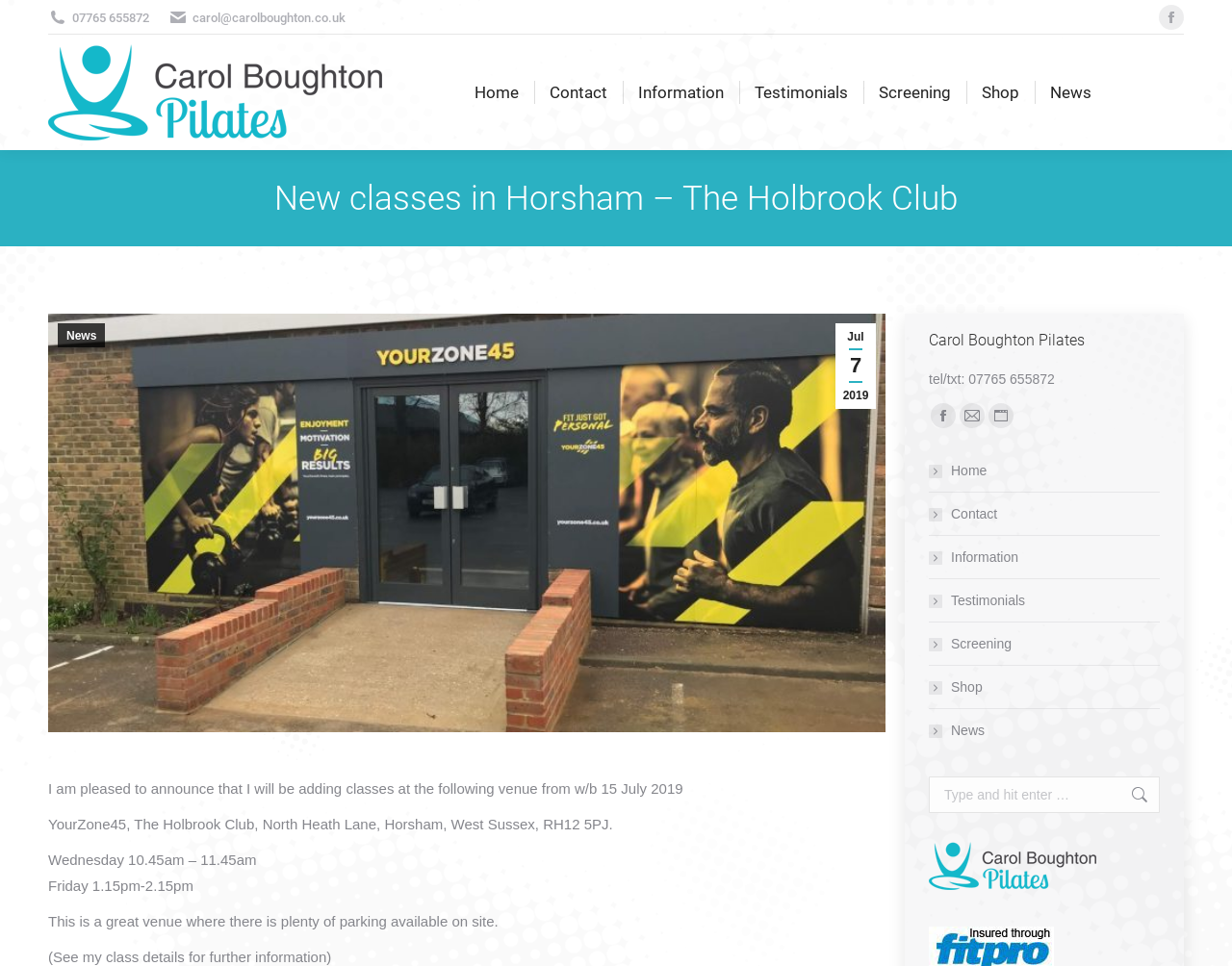What is the phone number of Carol Boughton Pilates?
Please use the image to provide a one-word or short phrase answer.

07765 655872